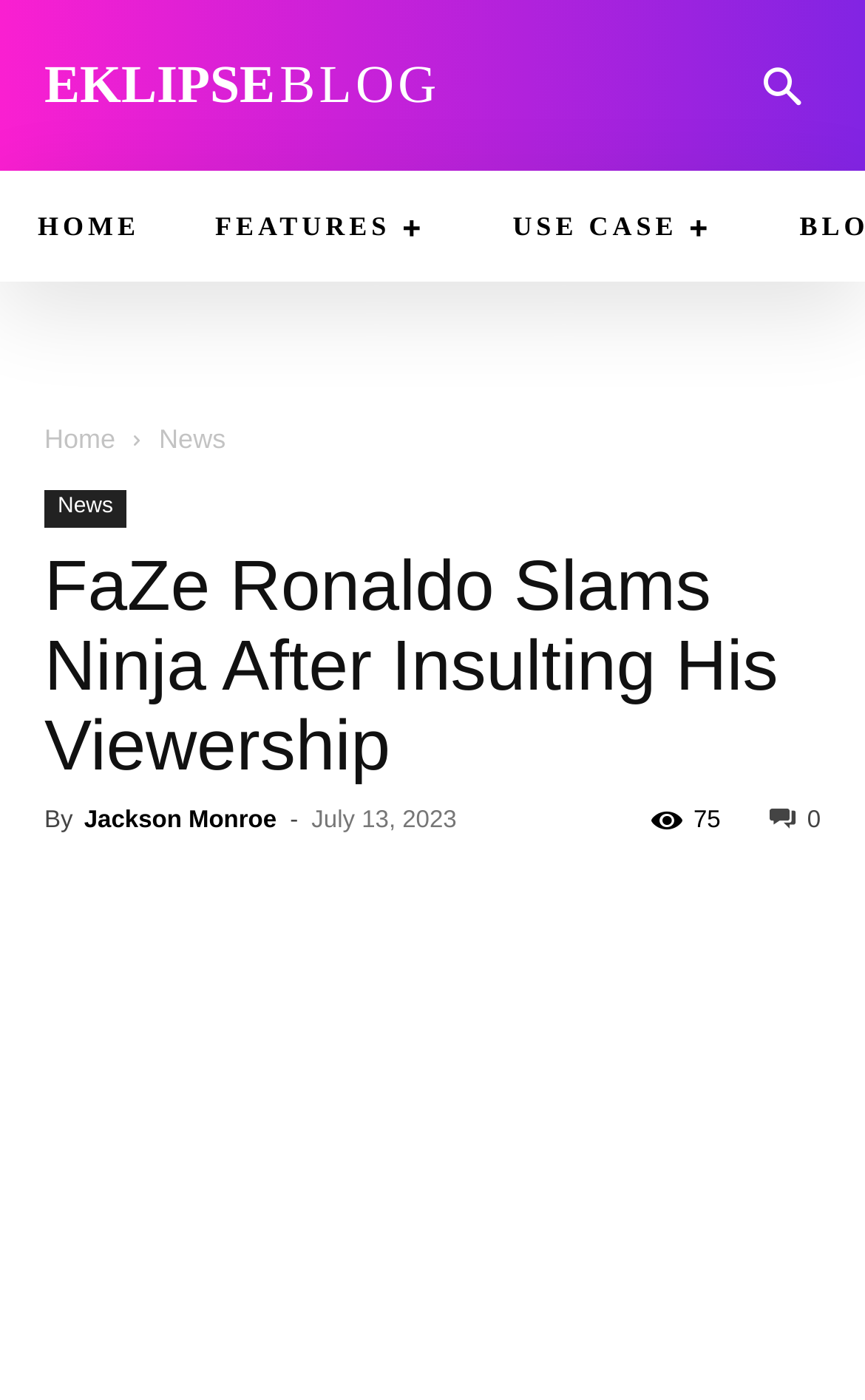Please provide the main heading of the webpage content.

FaZe Ronaldo Slams Ninja After Insulting His Viewership